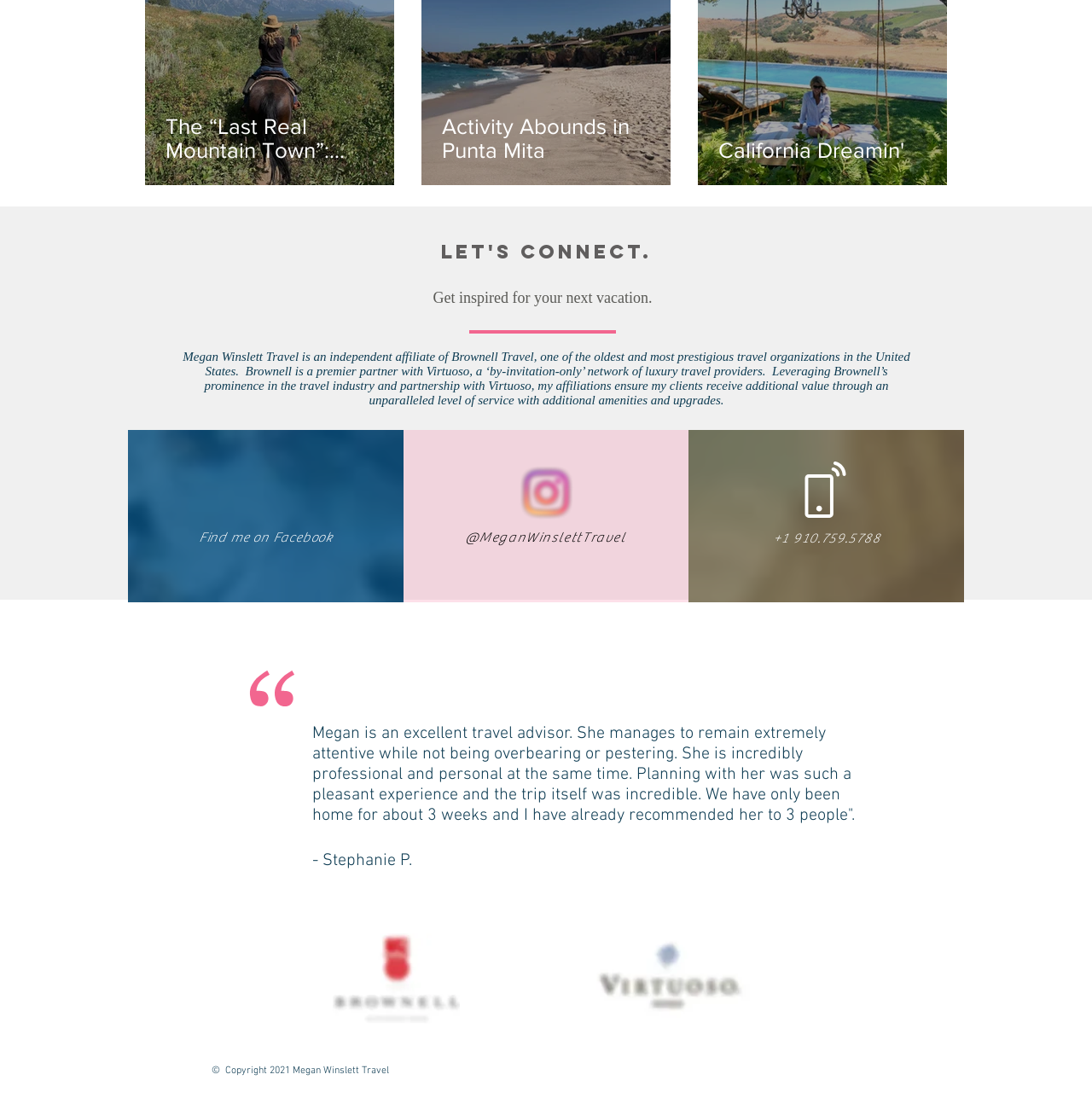What is the name of the network that Brownell Travel is a part of?
Using the visual information from the image, give a one-word or short-phrase answer.

Virtuoso